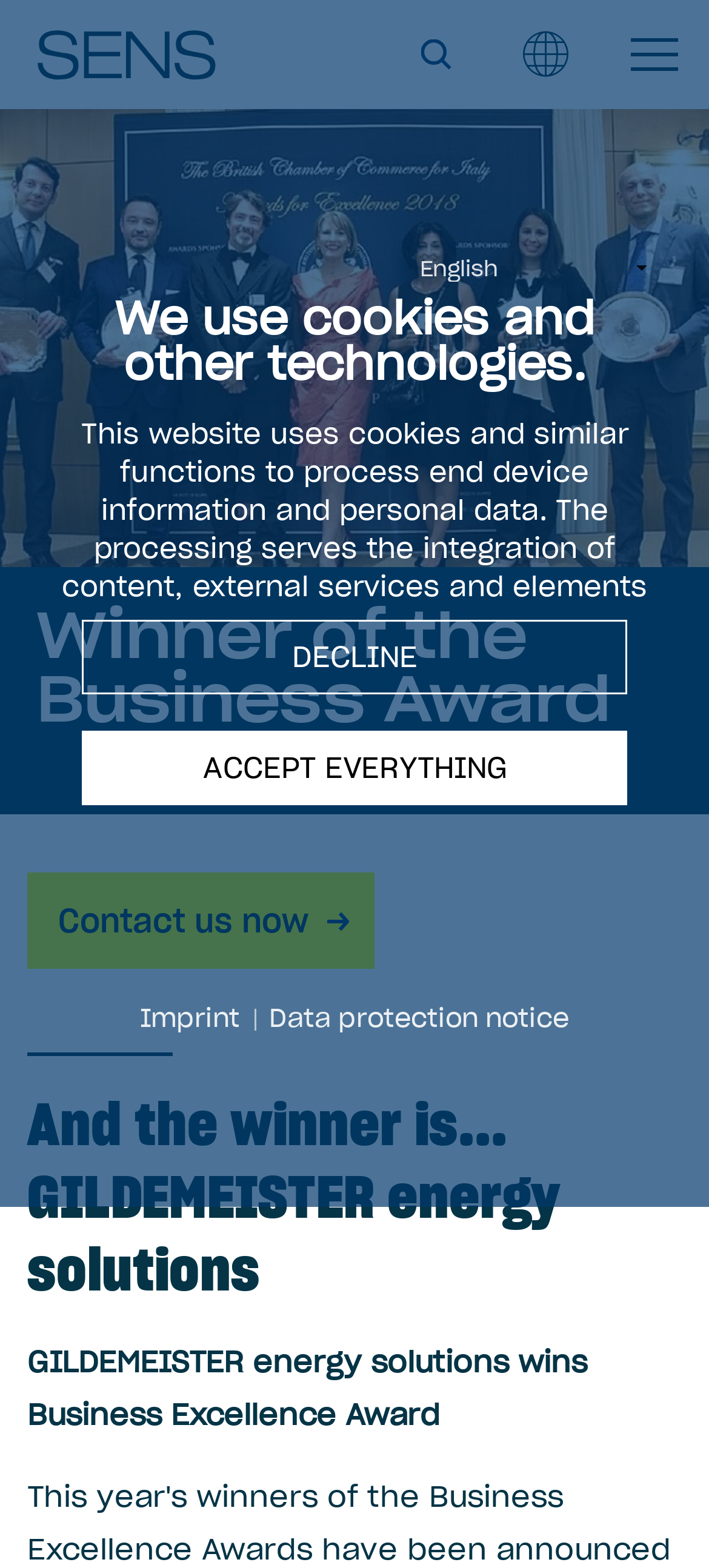What are the links available at the bottom of the webpage? Analyze the screenshot and reply with just one word or a short phrase.

Imprint, Data protection notice